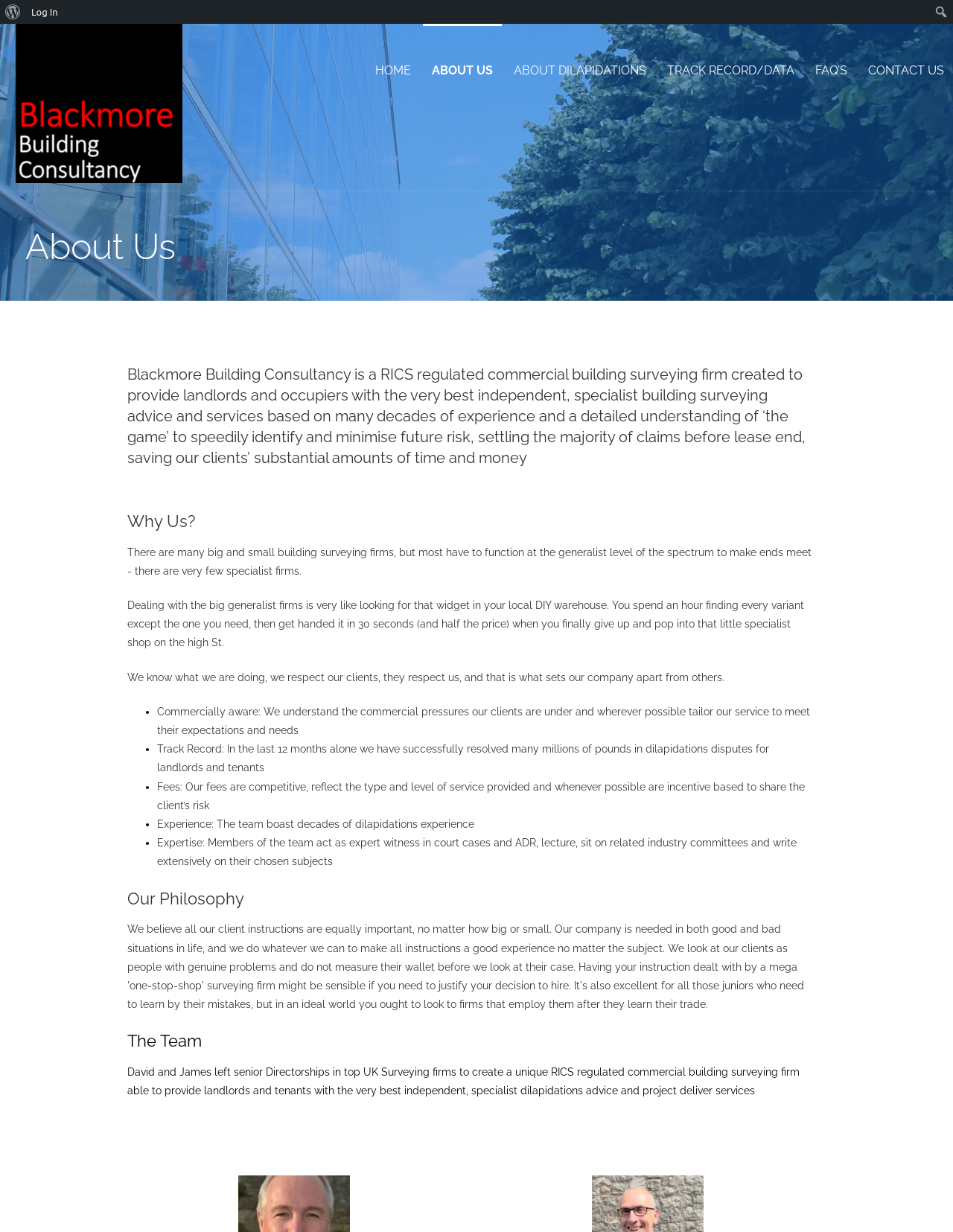What is the company's philosophy?
Analyze the screenshot and provide a detailed answer to the question.

The company's philosophy is mentioned in the section 'Our Philosophy', which states that the company respects its clients and understands the commercial pressures they are under, and tailors its service to meet their expectations and needs.